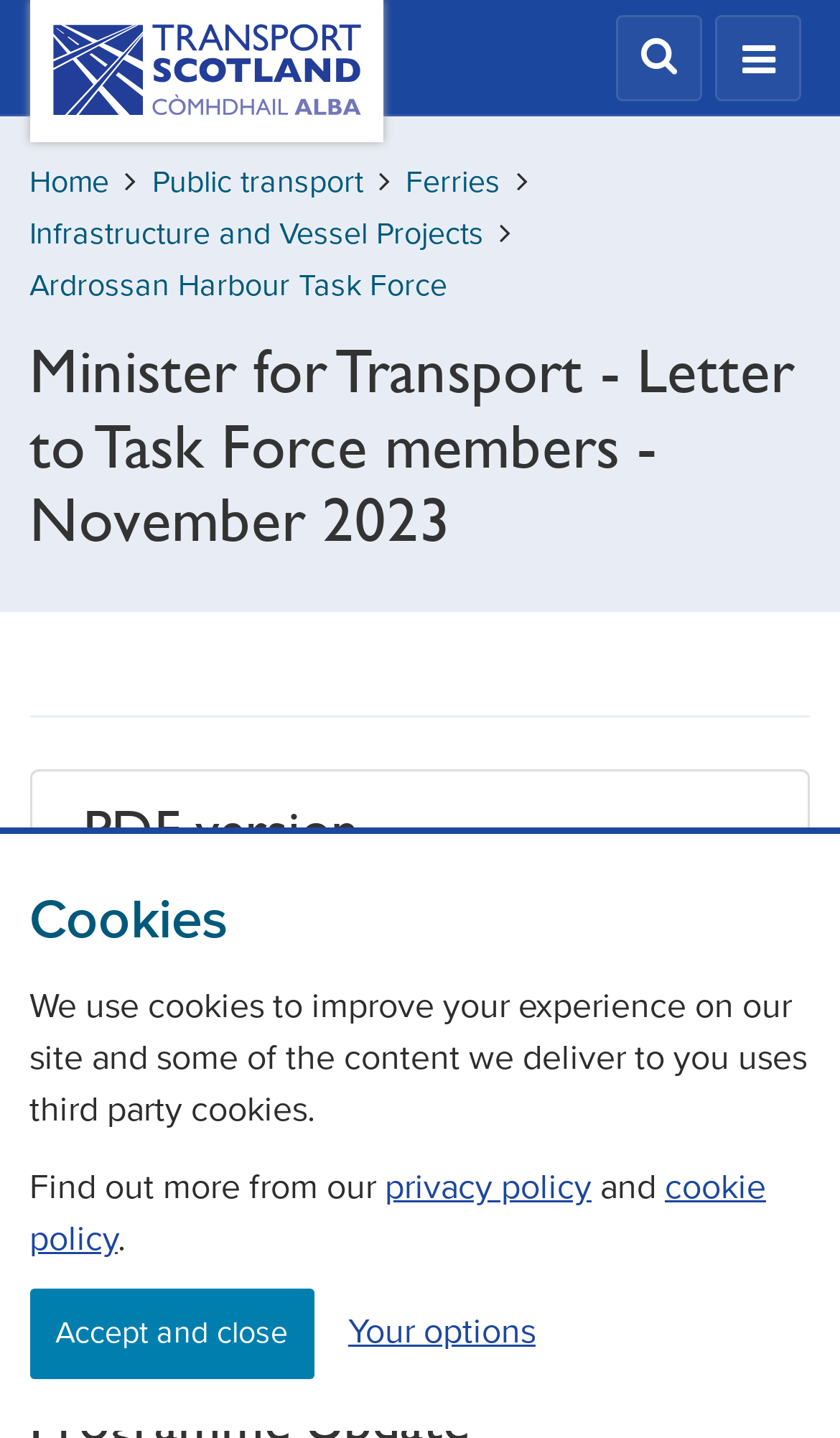What type of document is available for viewing?
Look at the screenshot and provide an in-depth answer.

A PDF version of the letter to Task Force members is available for viewing, as indicated by the 'PDF version' heading and the link to view the document.